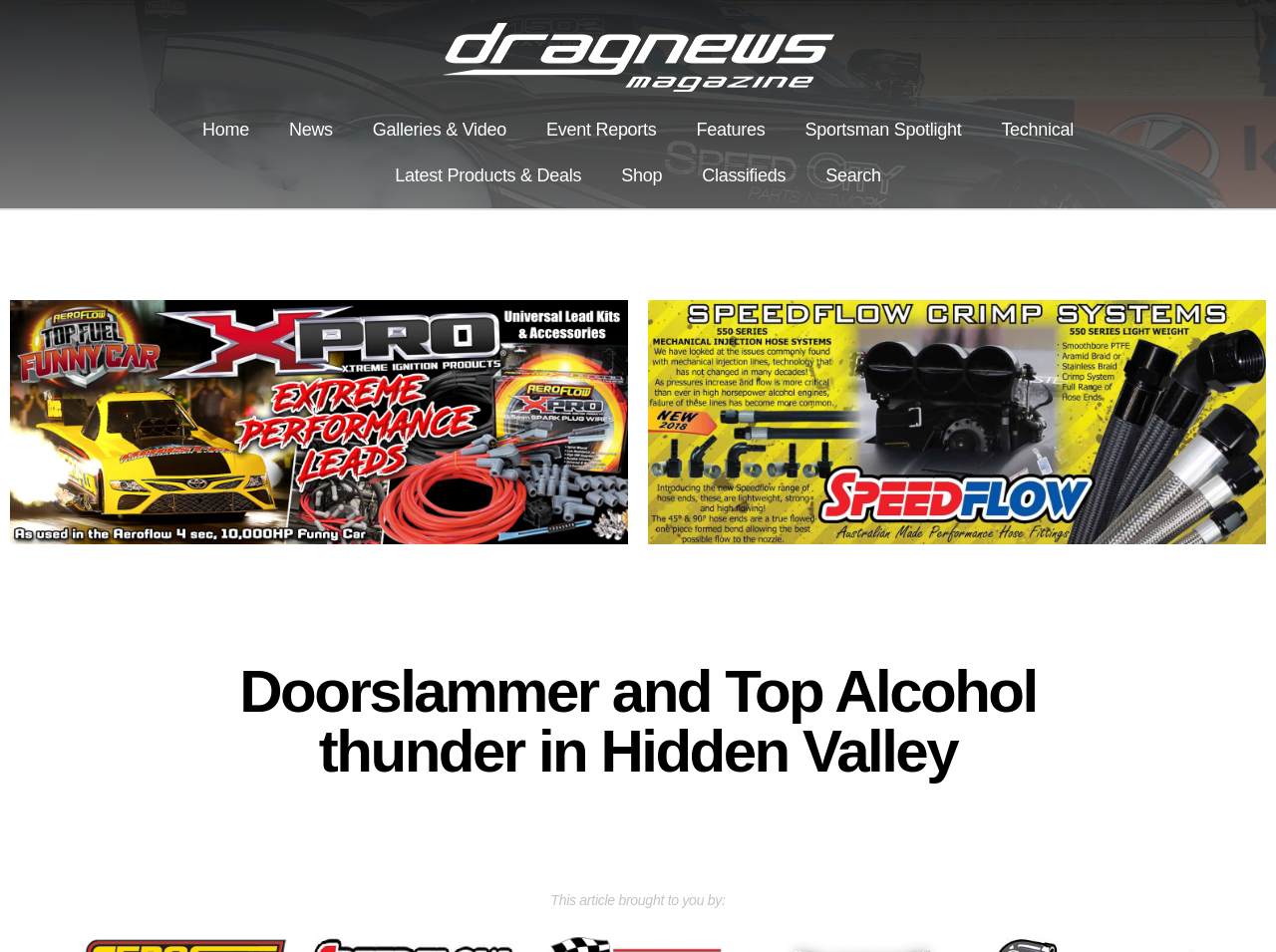Create a detailed summary of the webpage's content and design.

The webpage is about drag racing news, specifically the opening round of the 2015/2016 ANDRA Drag Racing Series for Top Doorslammer and Top Alcohol at Hidden Valley Drag Strip in Darwin. 

At the top of the page, there are several links, including "Home", "News", "Galleries & Video", "Event Reports", "Features", "Sportsman Spotlight", "Technical", and "Latest Products & Deals", which are aligned horizontally and take up about half of the top section of the page. Below these links, there are three more links: "Shop", "Classifieds", and "Search", which are also aligned horizontally.

The main content of the page is headed by a title "Doorslammer and Top Alcohol thunder in Hidden Valley", which is located near the top center of the page. 

At the bottom of the page, there is a static text "This article brought to you by:", which is centered horizontally and located near the bottom of the page.